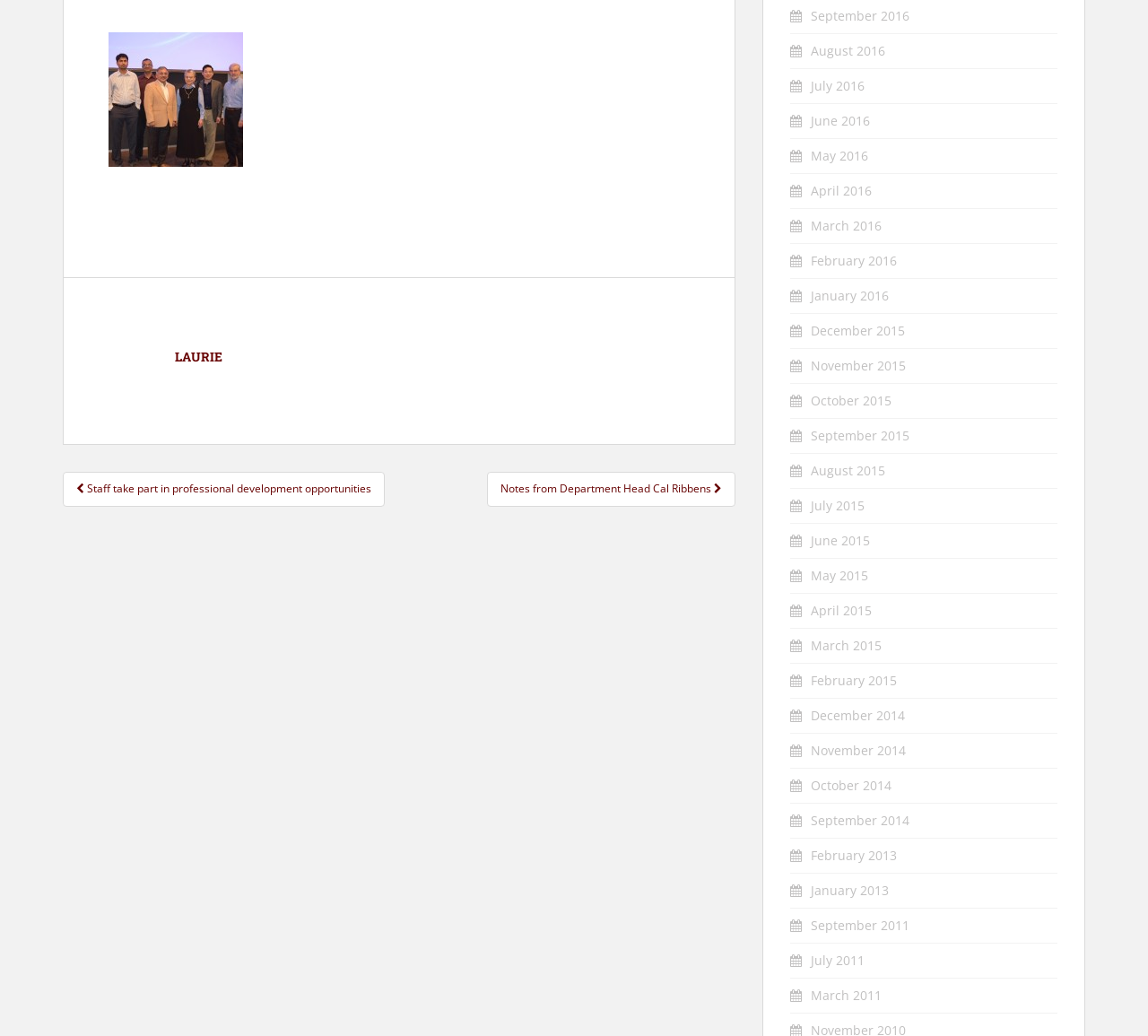Find the bounding box coordinates of the clickable region needed to perform the following instruction: "View posts from July 2015". The coordinates should be provided as four float numbers between 0 and 1, i.e., [left, top, right, bottom].

[0.706, 0.479, 0.753, 0.496]